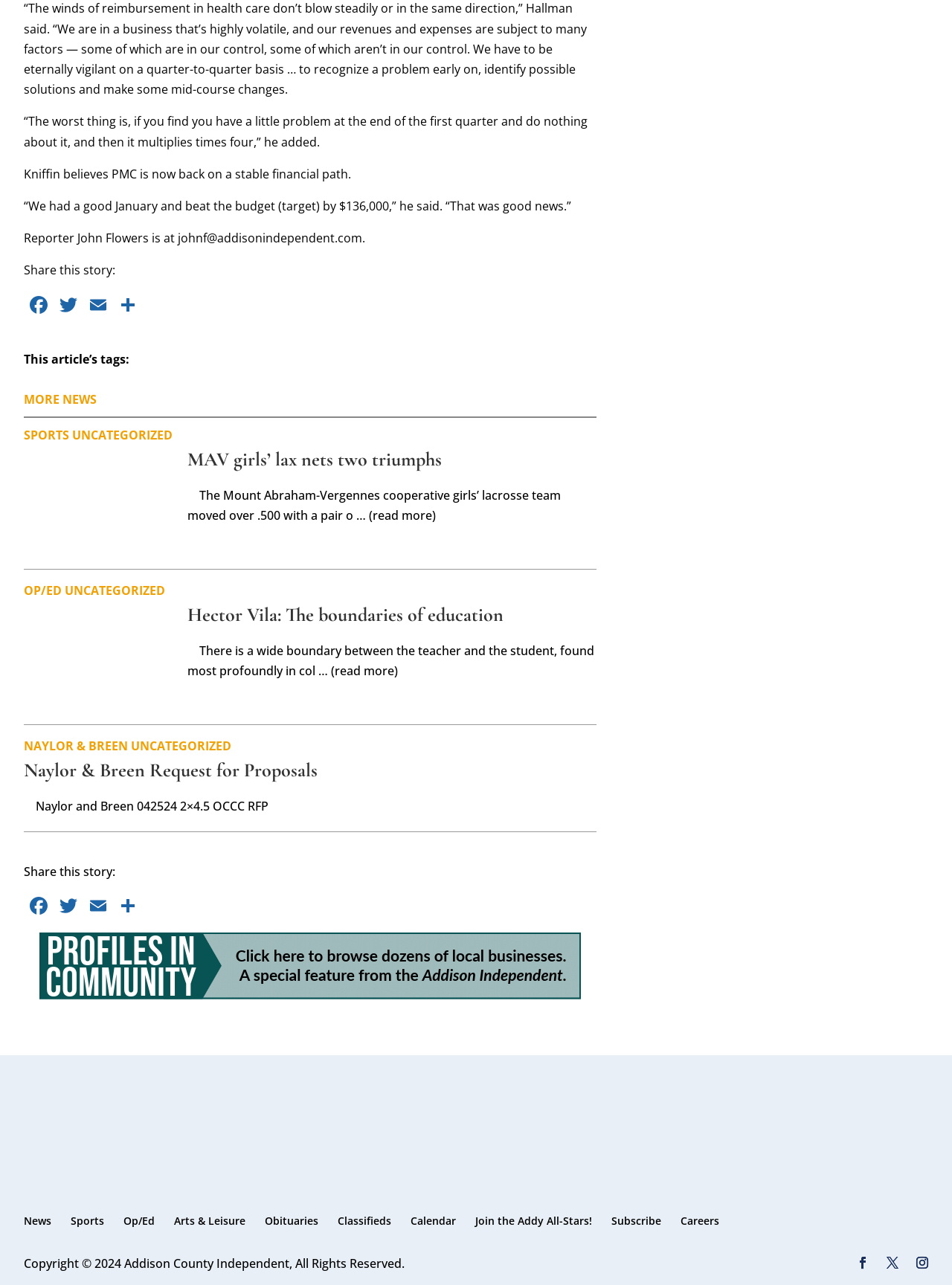Please identify the bounding box coordinates of the element that needs to be clicked to execute the following command: "Share this story on Facebook". Provide the bounding box using four float numbers between 0 and 1, formatted as [left, top, right, bottom].

[0.025, 0.228, 0.056, 0.249]